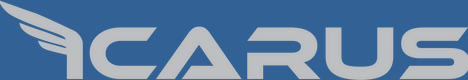Answer the question using only one word or a concise phrase: What does the stylized wings in the logo symbolize?

Innovation, speed, and advanced technology